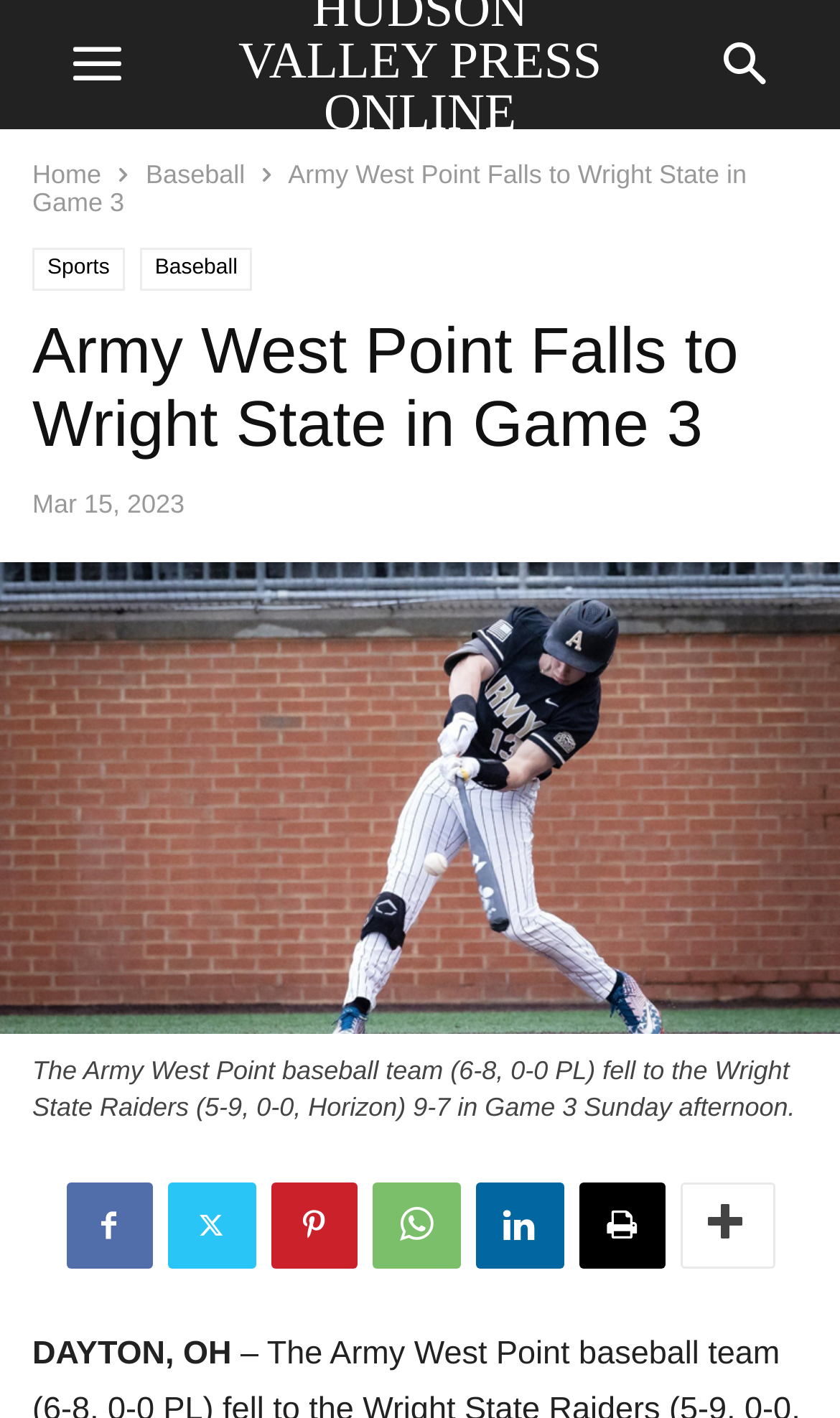Locate the bounding box of the UI element described in the following text: "Twitter".

[0.199, 0.834, 0.304, 0.895]